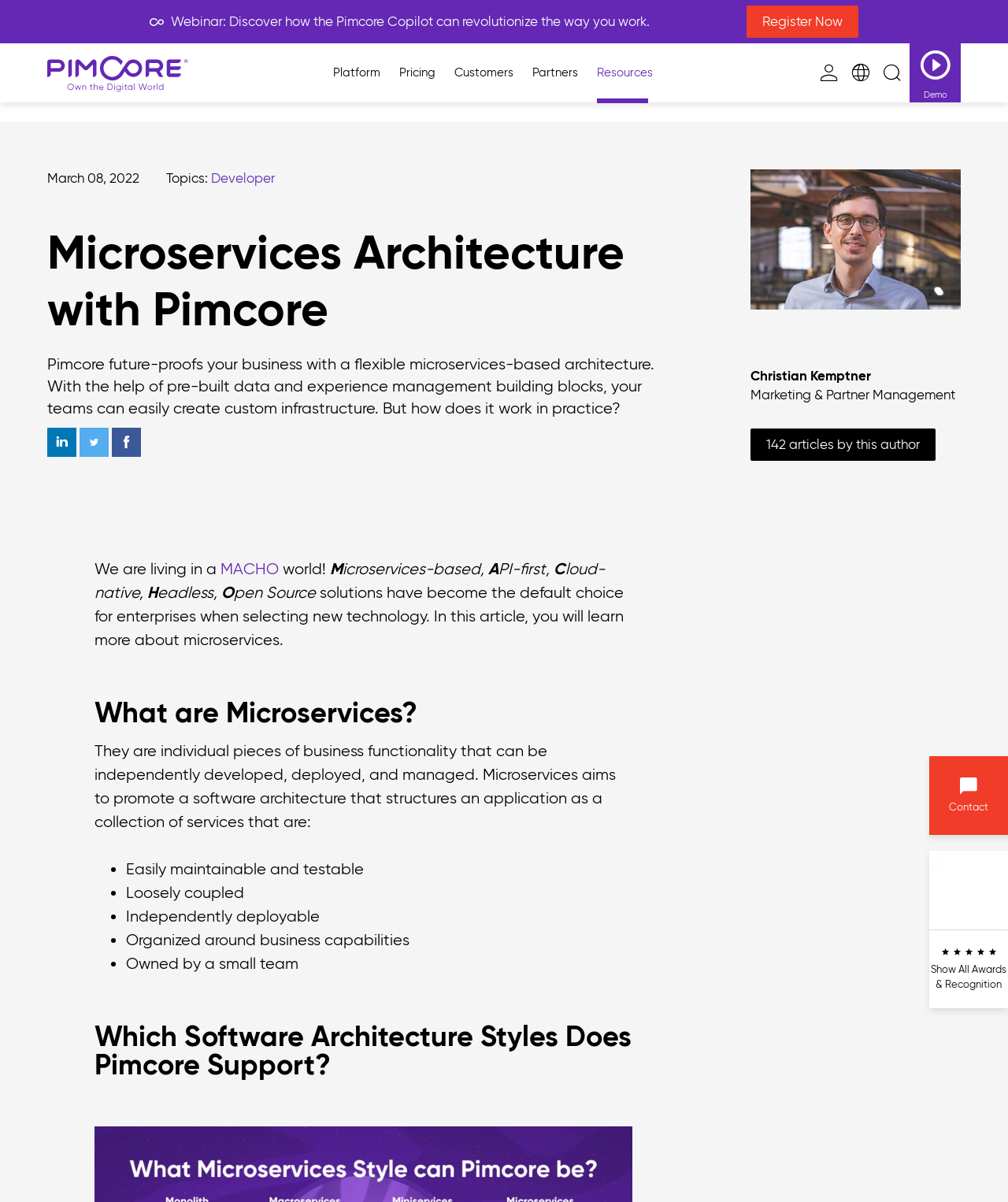Highlight the bounding box coordinates of the element that should be clicked to carry out the following instruction: "Learn more about microservices". The coordinates must be given as four float numbers ranging from 0 to 1, i.e., [left, top, right, bottom].

[0.094, 0.581, 0.627, 0.605]